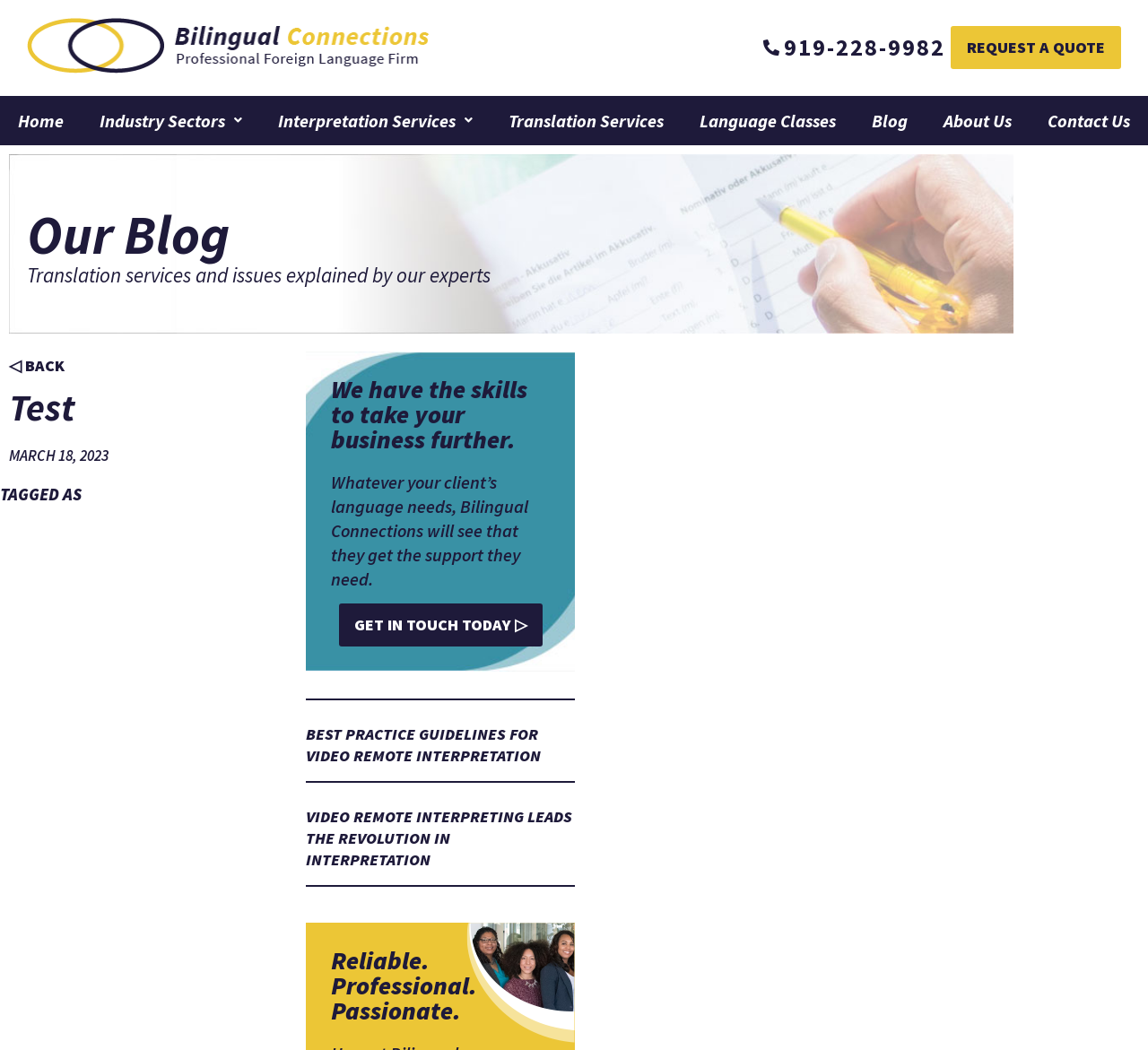Provide the bounding box coordinates of the area you need to click to execute the following instruction: "get in touch today".

[0.295, 0.575, 0.472, 0.616]